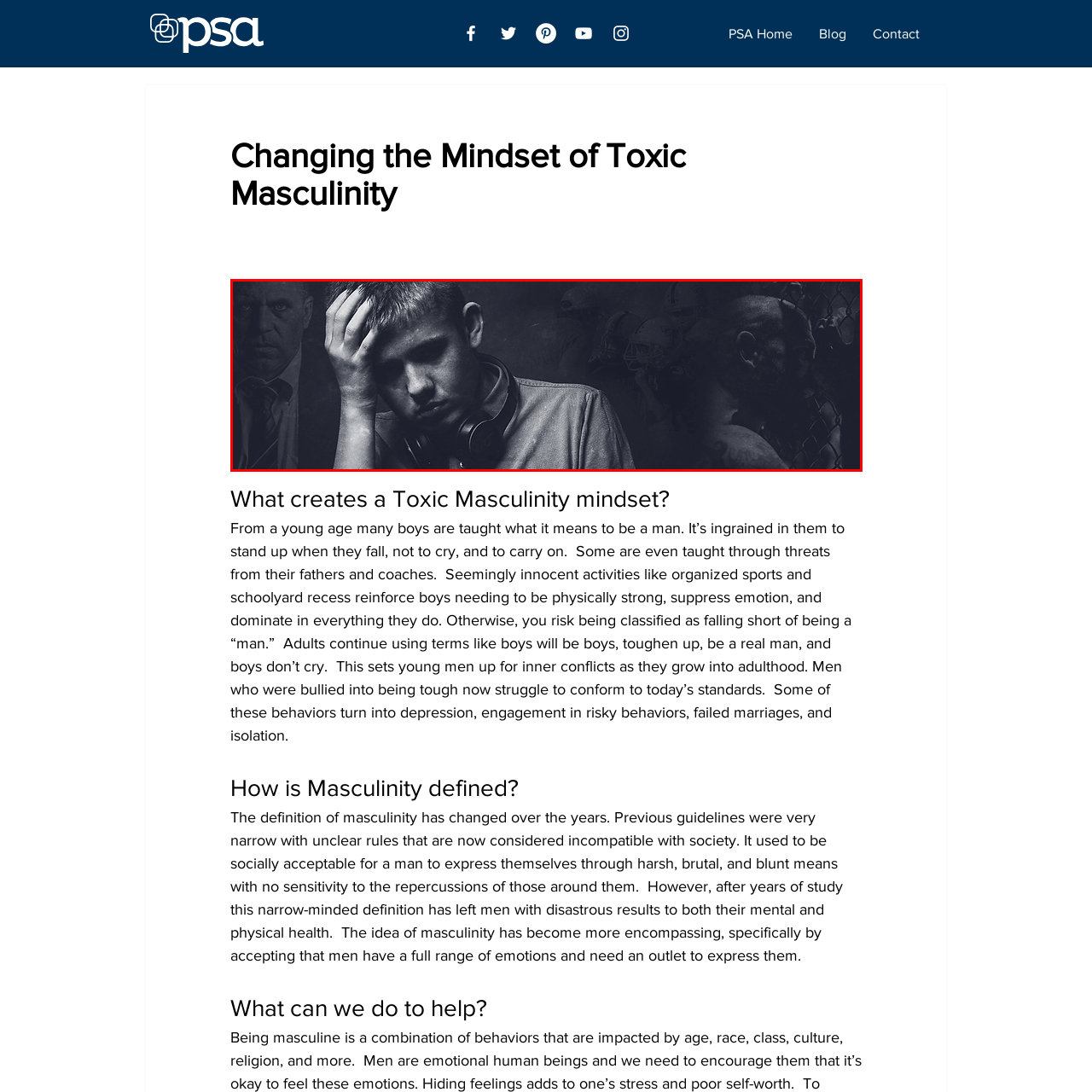Focus your attention on the picture enclosed within the red border and formulate a detailed answer to the question below, using the image as your primary reference: 
What is the theme of the image?

The image poignantly captures the struggle of a young man overwhelmed by feelings of distress and confusion, symbolizing the impact of toxic masculinity. The image highlights the societal pressures and expectations associated with masculinity and how it can lead to internalized depression and isolation.